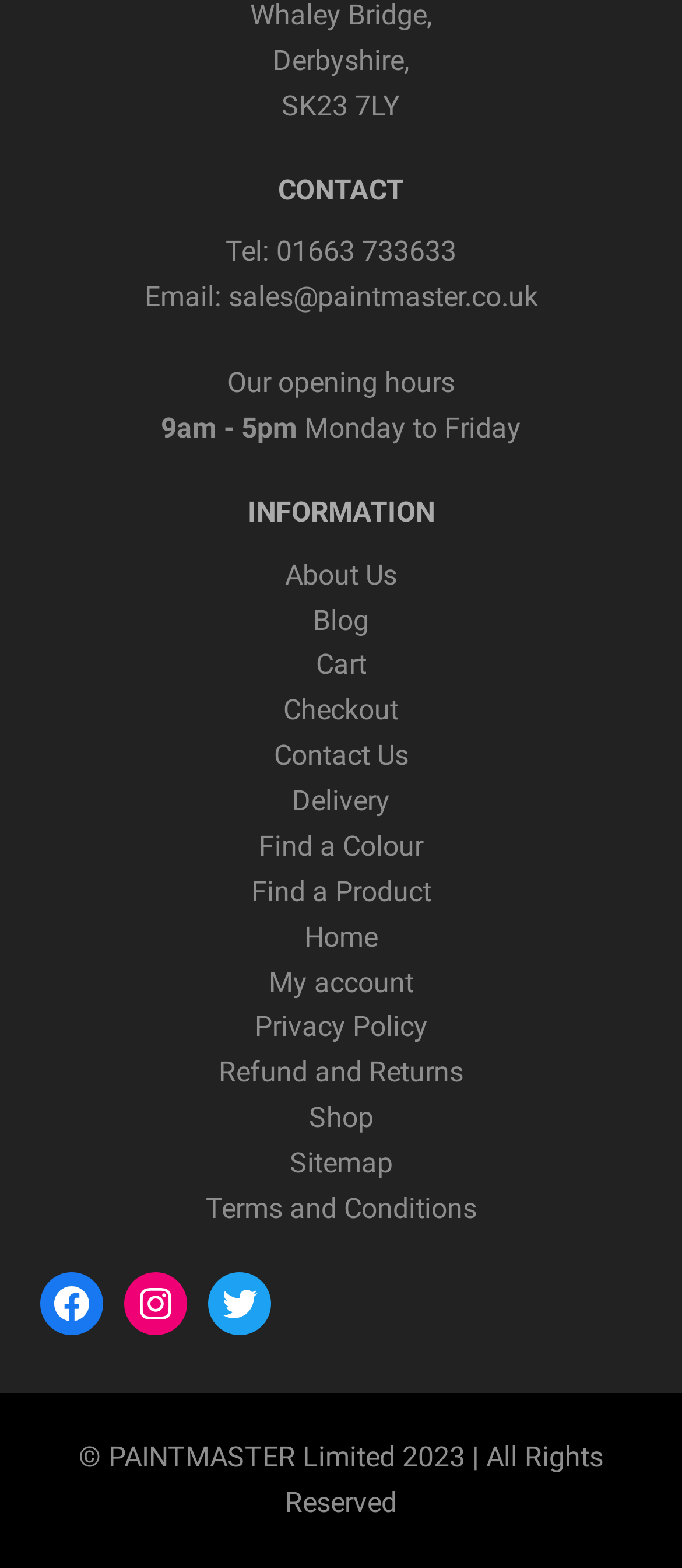What are the company's opening hours?
Ensure your answer is thorough and detailed.

The opening hours can be found in the 'CONTACT' section, where it is written as '9am - 5pm' and specified as 'Monday to Friday'.